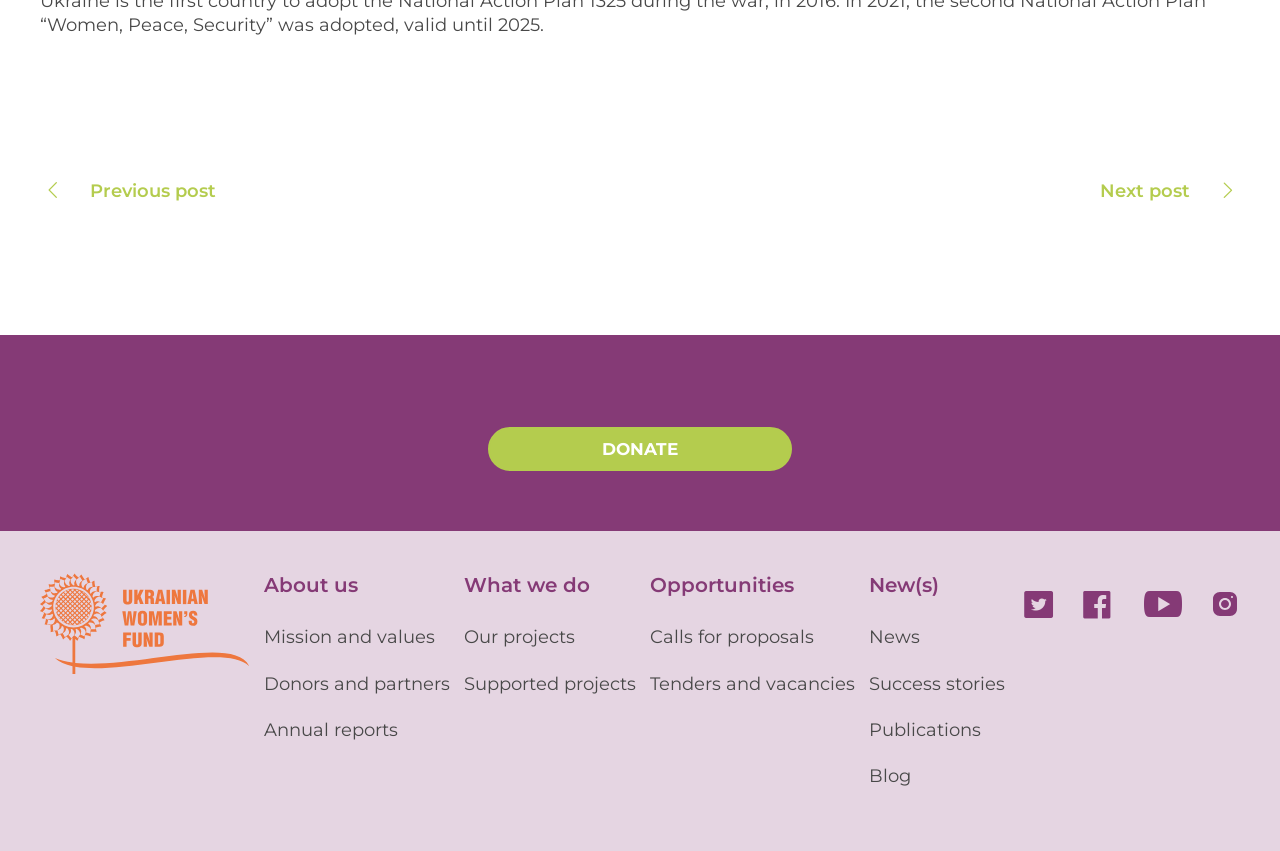What is the last link listed under 'News'?
Using the information presented in the image, please offer a detailed response to the question.

Under the 'News' category, the last link listed is 'Blog', which is located at the bottom of the list.